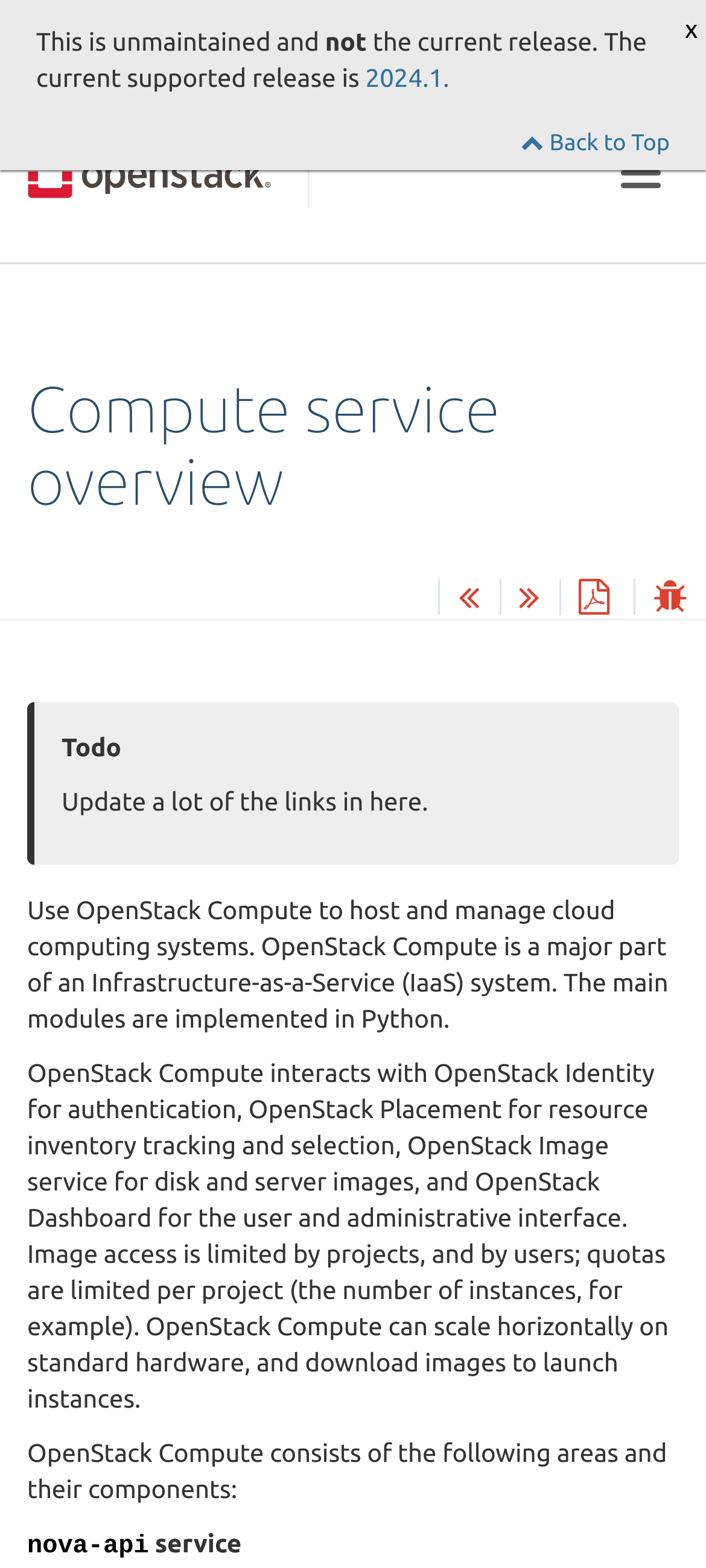Give a one-word or short-phrase answer to the following question: 
What is the purpose of OpenStack Identity?

authentication